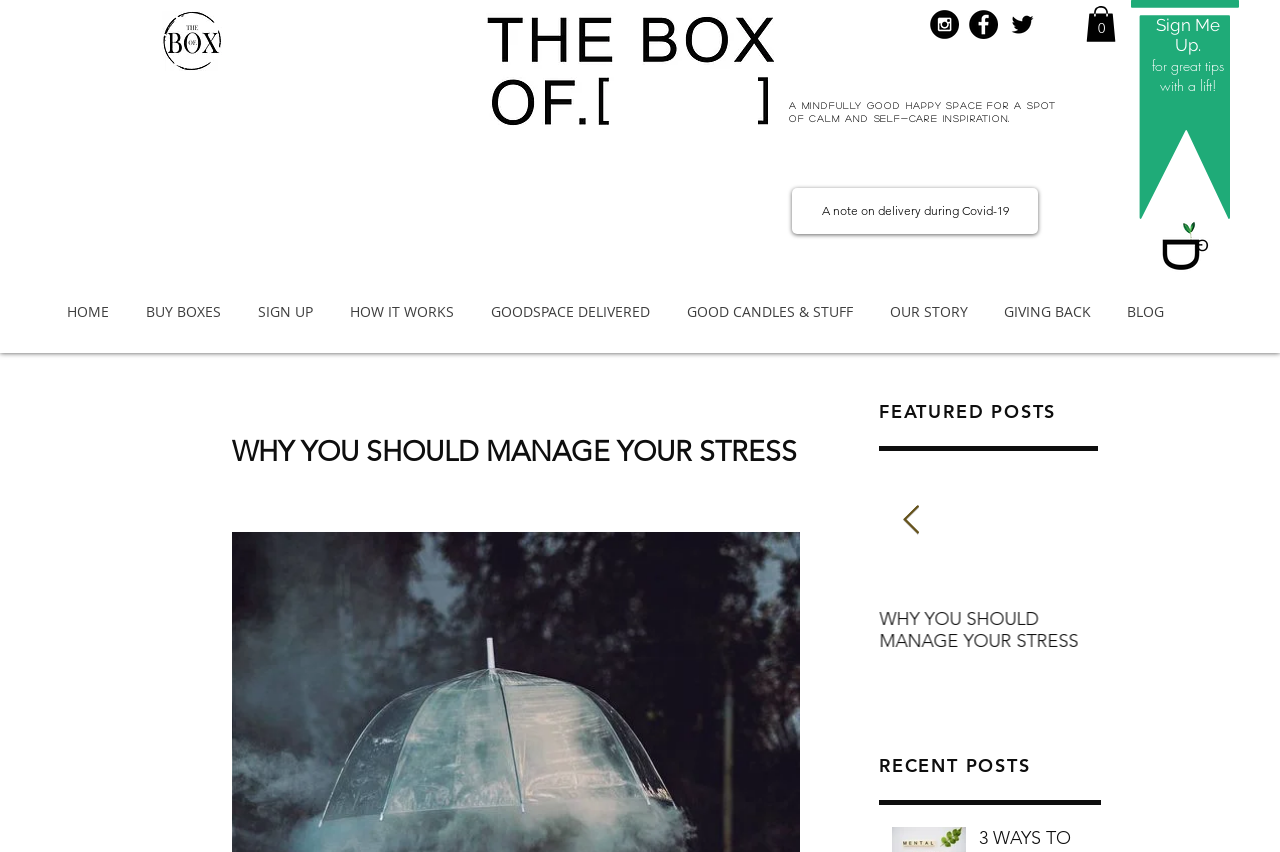Please examine the image and answer the question with a detailed explanation:
How many items are in the cart?

The button labeled 'Cart with 0 items' indicates that there are currently no items in the cart.